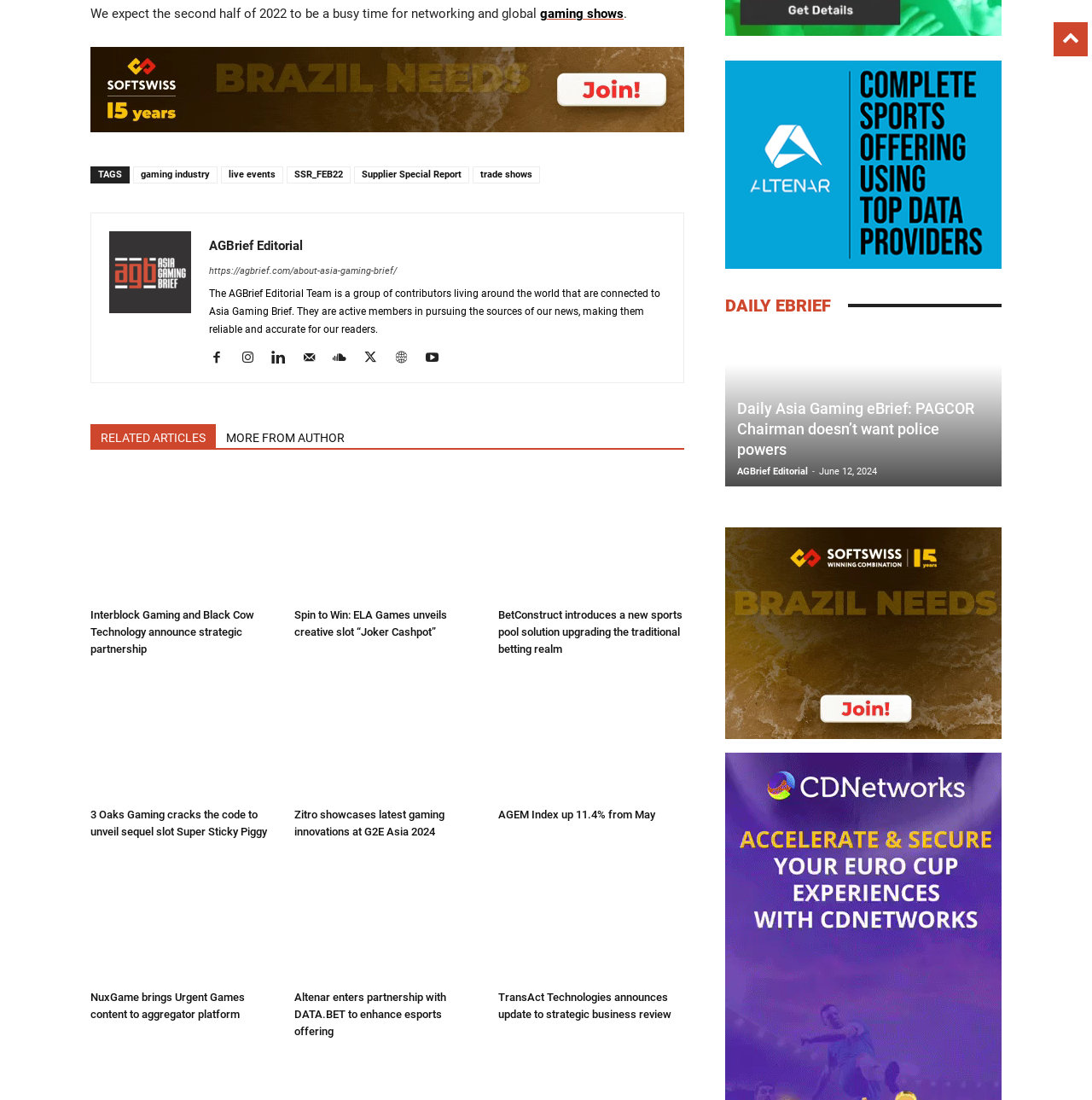Identify the bounding box coordinates necessary to click and complete the given instruction: "click on gaming shows".

[0.495, 0.005, 0.571, 0.019]